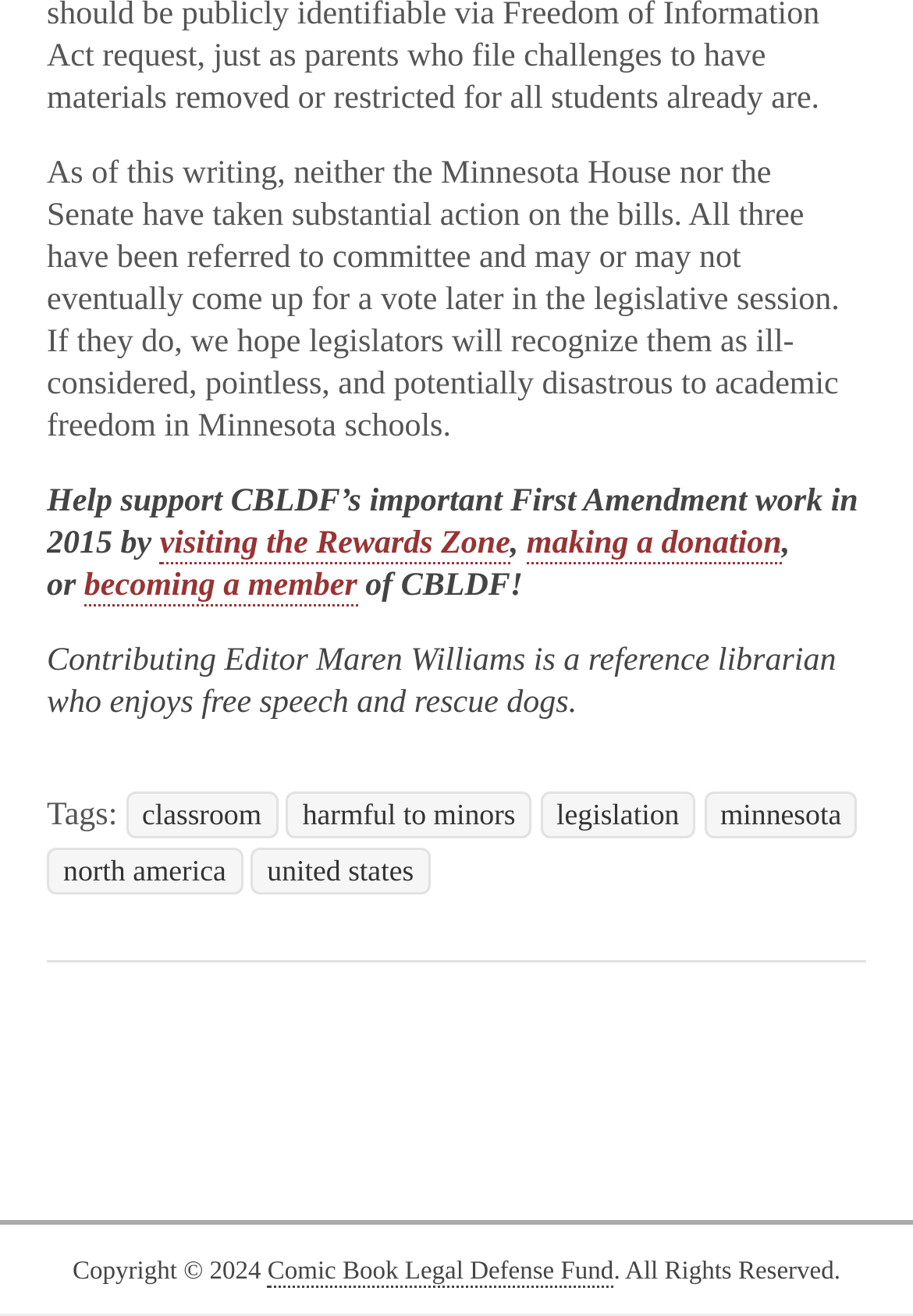Predict the bounding box coordinates of the area that should be clicked to accomplish the following instruction: "become a member of CBLDF". The bounding box coordinates should consist of four float numbers between 0 and 1, i.e., [left, top, right, bottom].

[0.092, 0.432, 0.391, 0.461]